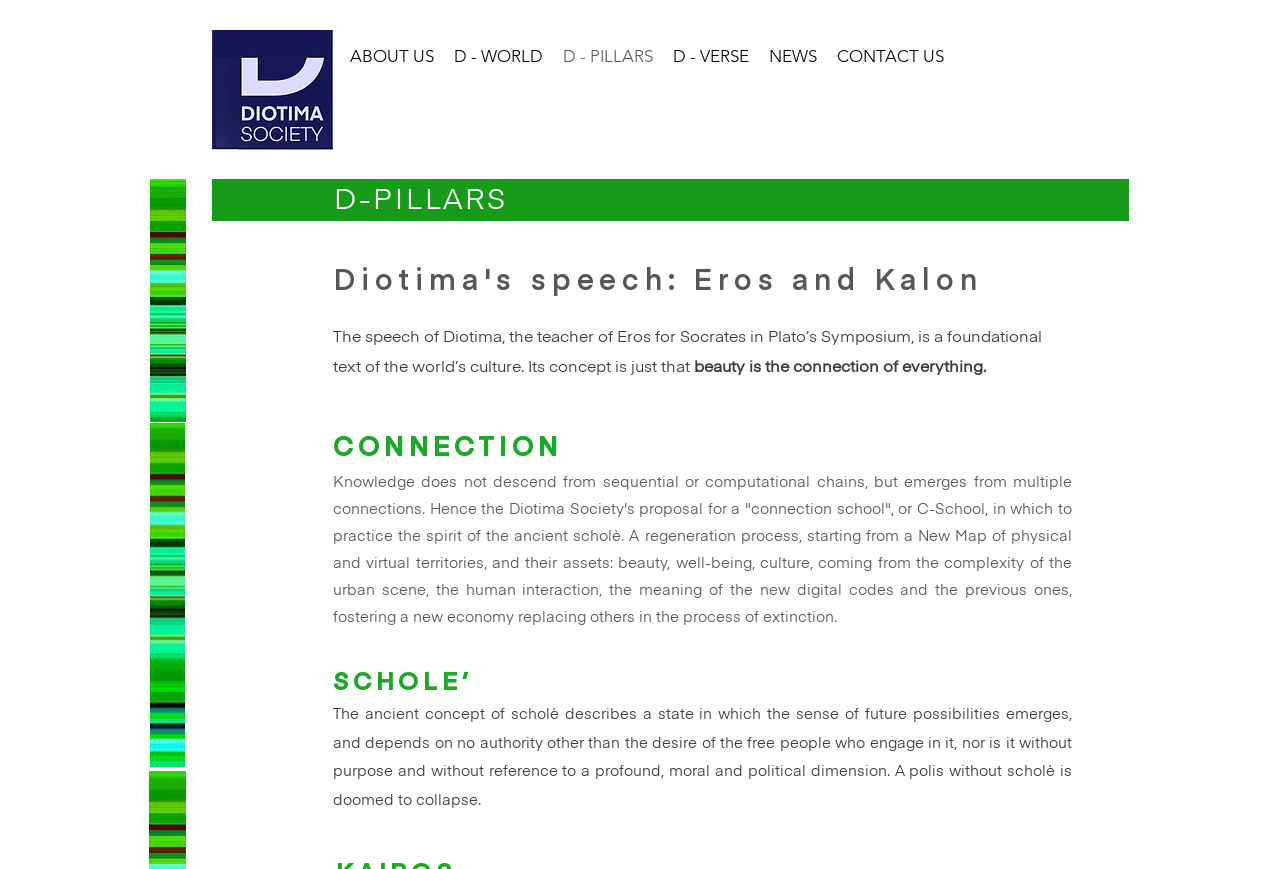What is the text in the middle of the page?
Refer to the image and provide a one-word or short phrase answer.

beauty is the connection of everything